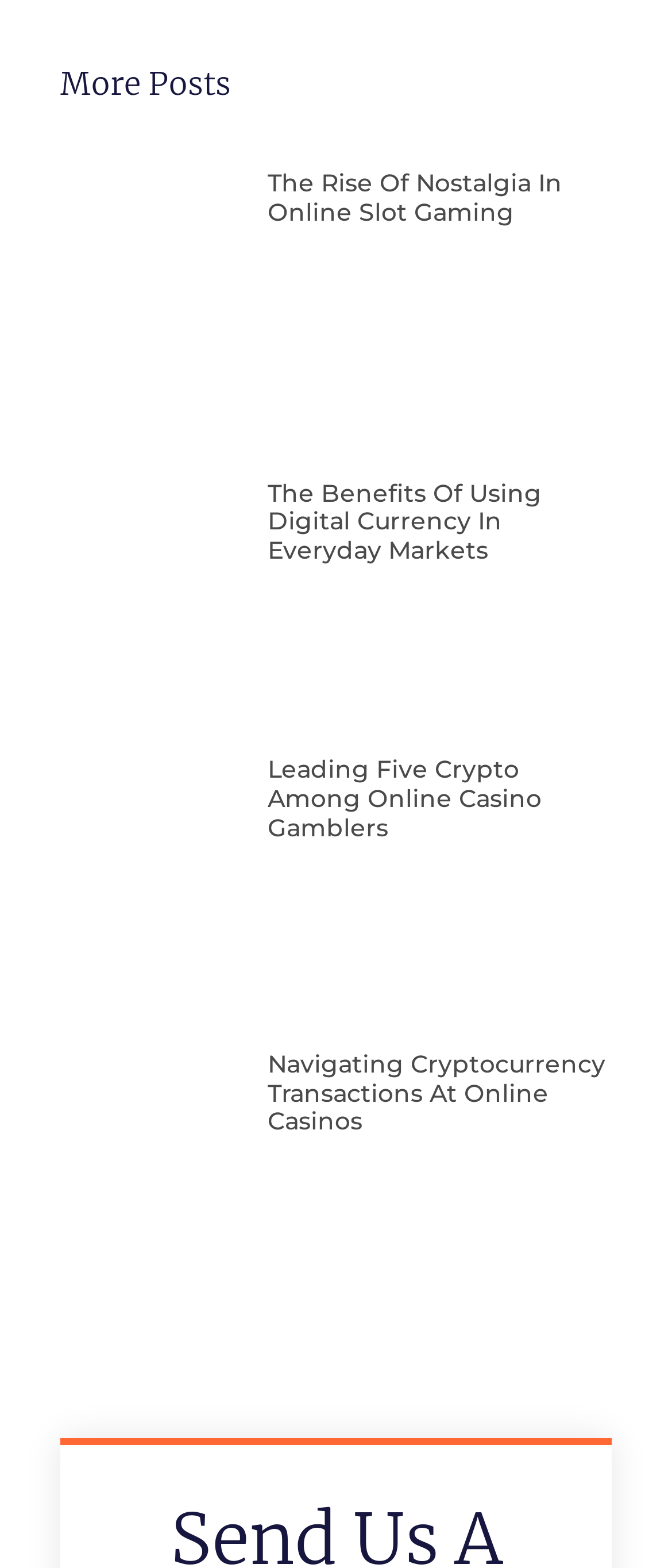Determine the bounding box coordinates of the area to click in order to meet this instruction: "read article about Leading Five Crypto Among Online Casino Gamblers".

[0.398, 0.48, 0.806, 0.537]